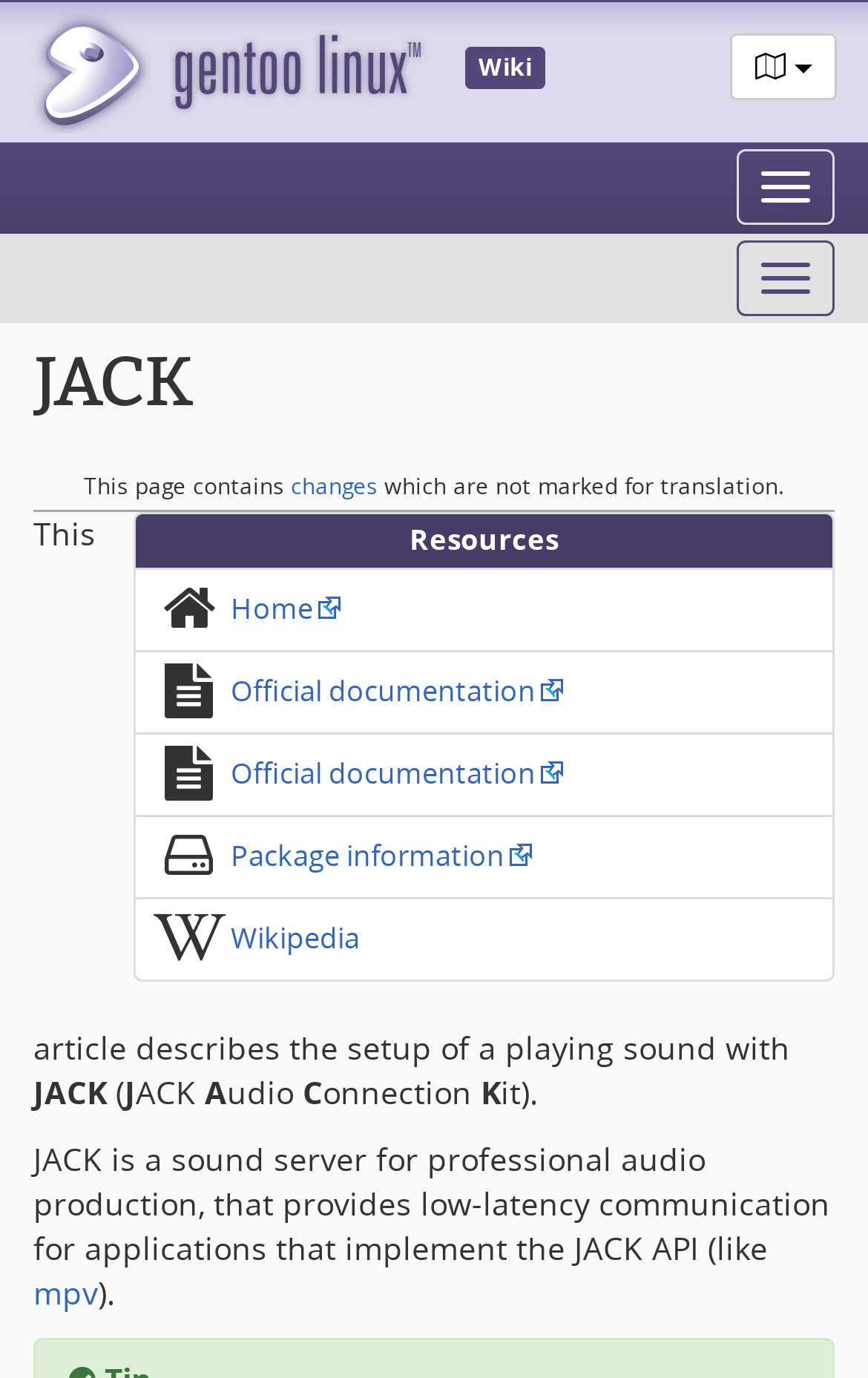Can you find the bounding box coordinates of the area I should click to execute the following instruction: "Read about JACK"?

[0.038, 0.777, 0.123, 0.808]